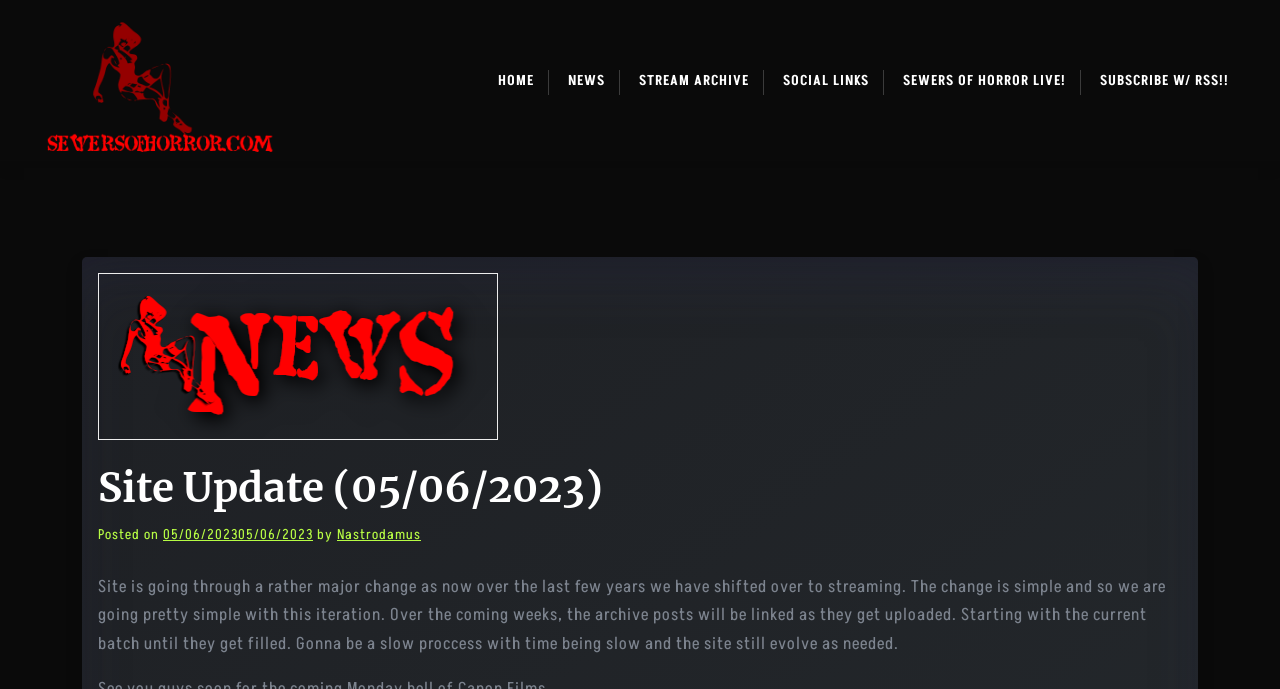Identify the bounding box coordinates of the region that needs to be clicked to carry out this instruction: "go to home page". Provide these coordinates as four float numbers ranging from 0 to 1, i.e., [left, top, right, bottom].

[0.389, 0.078, 0.429, 0.156]